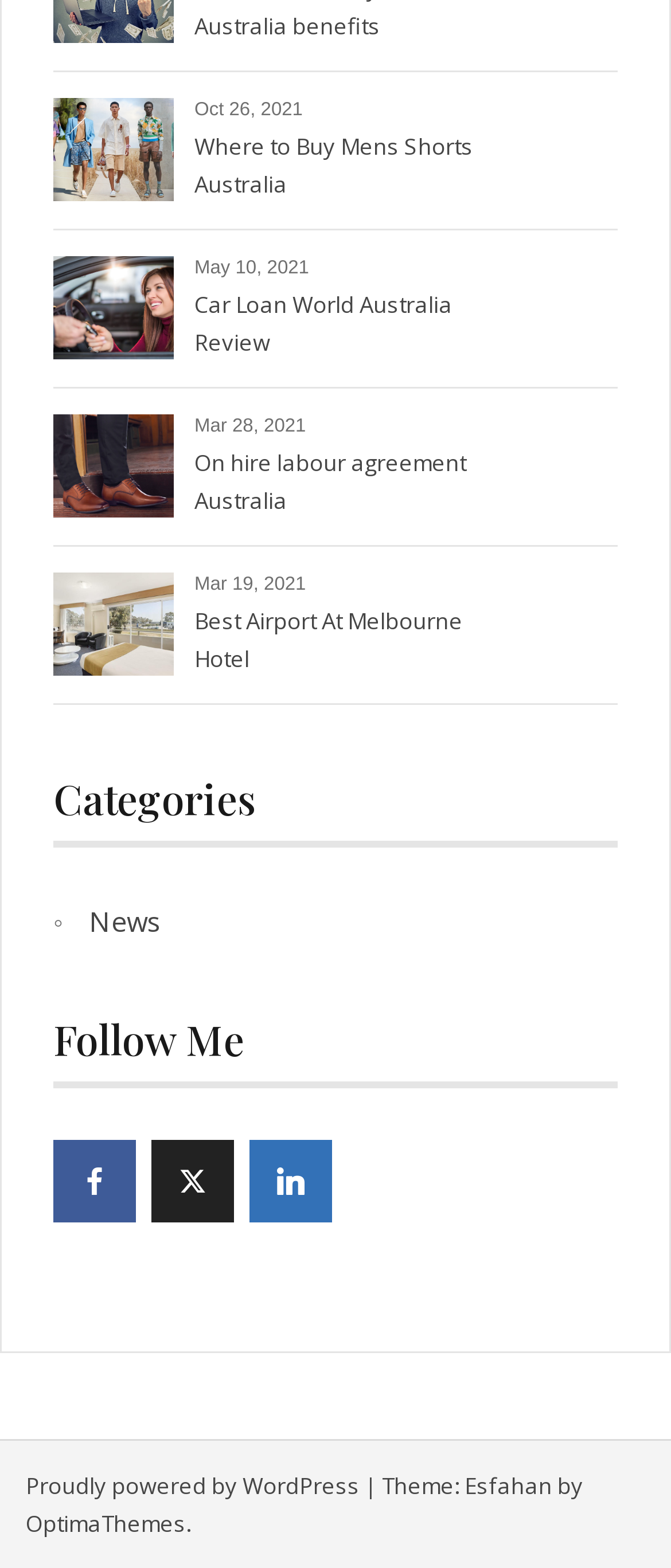Using the element description provided, determine the bounding box coordinates in the format (top-left x, top-left y, bottom-right x, bottom-right y). Ensure that all values are floating point numbers between 0 and 1. Element description: Proudly powered by WordPress

[0.038, 0.937, 0.536, 0.957]